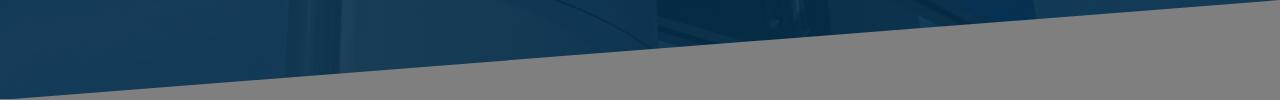Reply to the question with a single word or phrase:
What is the purpose of the design elements?

To support seamless interaction